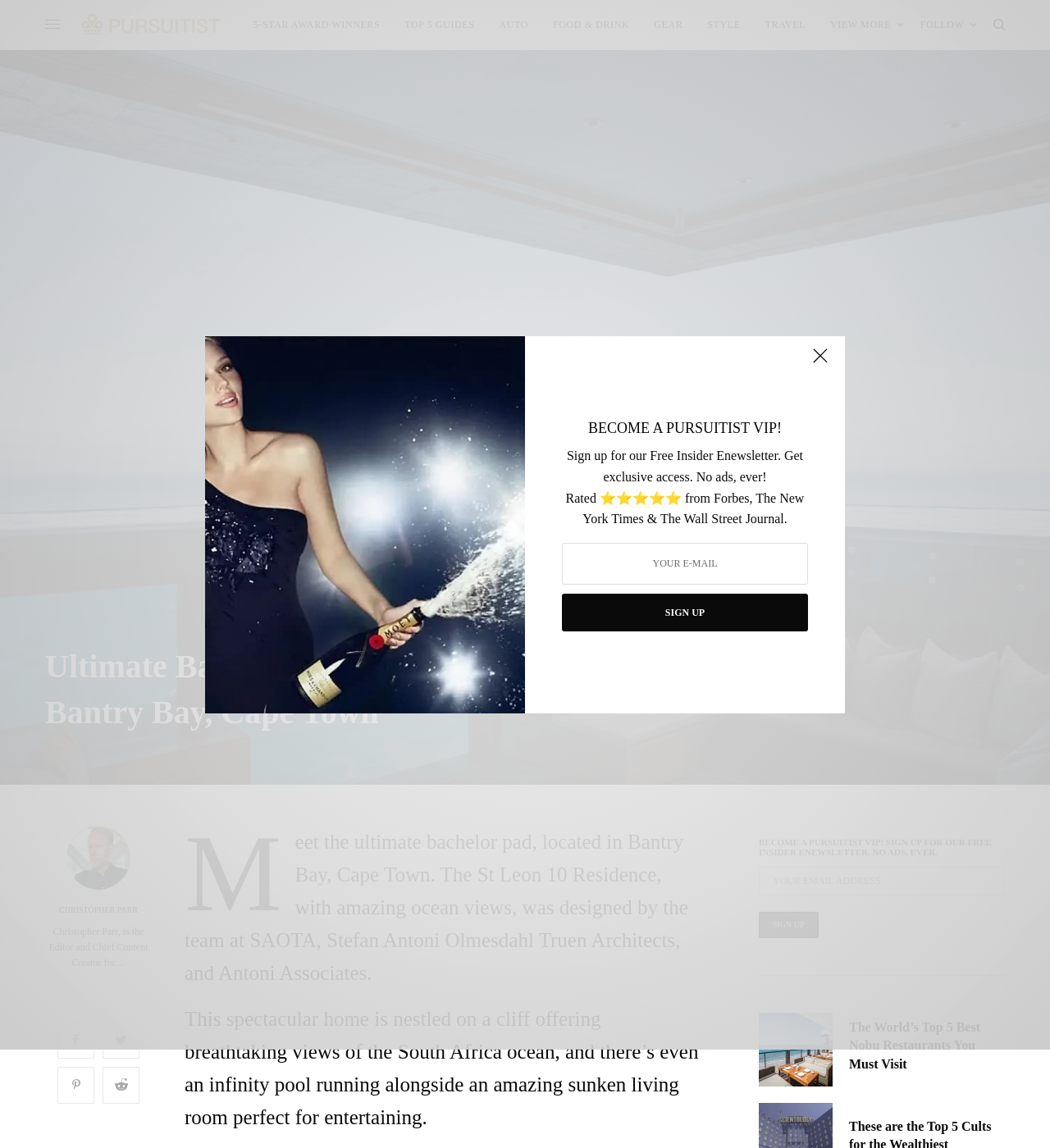Give a short answer using one word or phrase for the question:
What is the location of the St Leon 10 Residence?

Bantry Bay, Cape Town